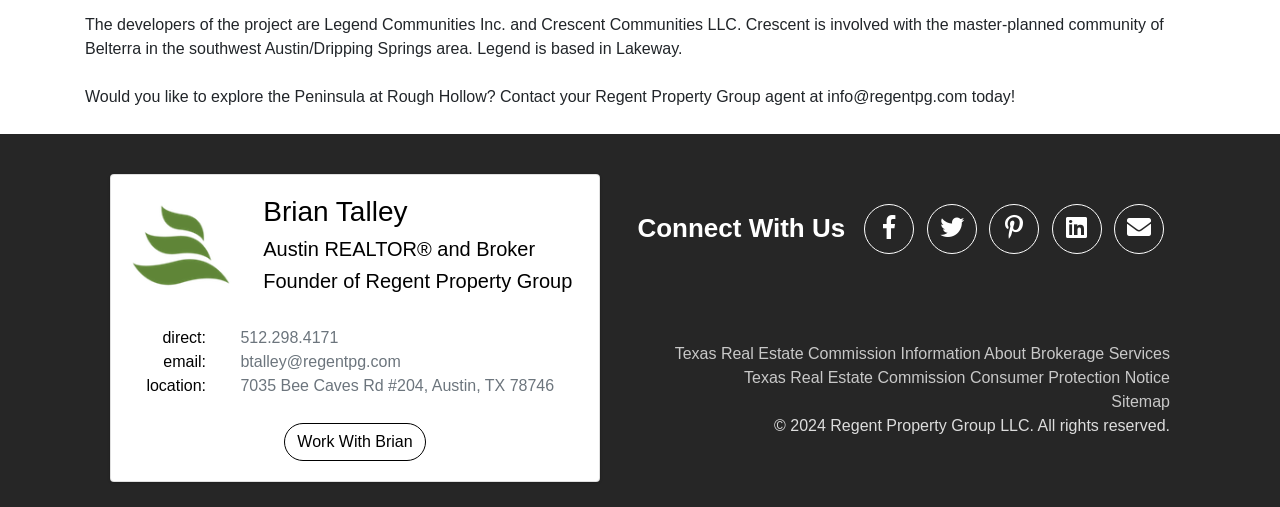Please specify the bounding box coordinates of the clickable section necessary to execute the following command: "click the second link".

None